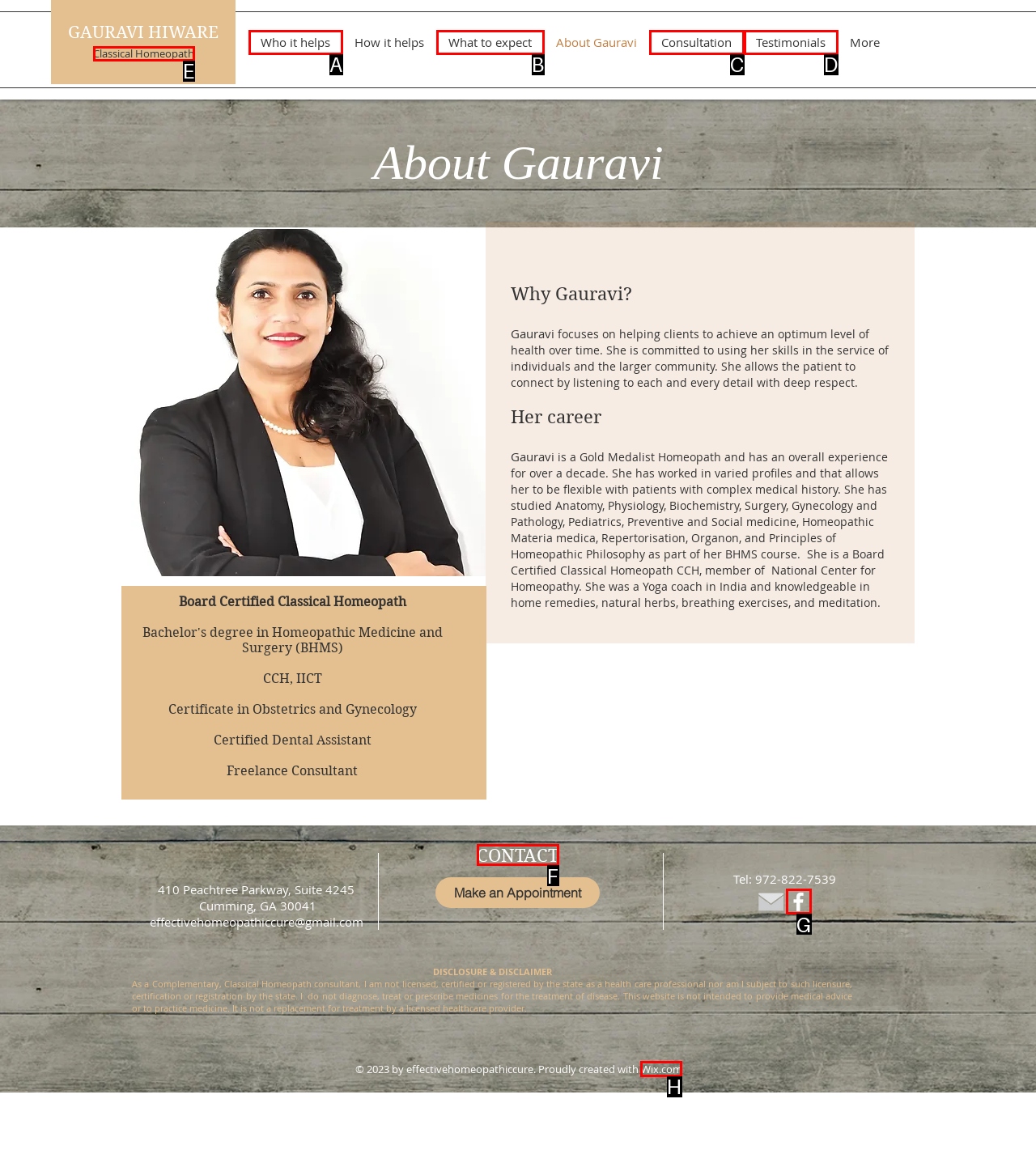Select the appropriate HTML element that needs to be clicked to finish the task: Click on the 'Wix.com' link
Reply with the letter of the chosen option.

H